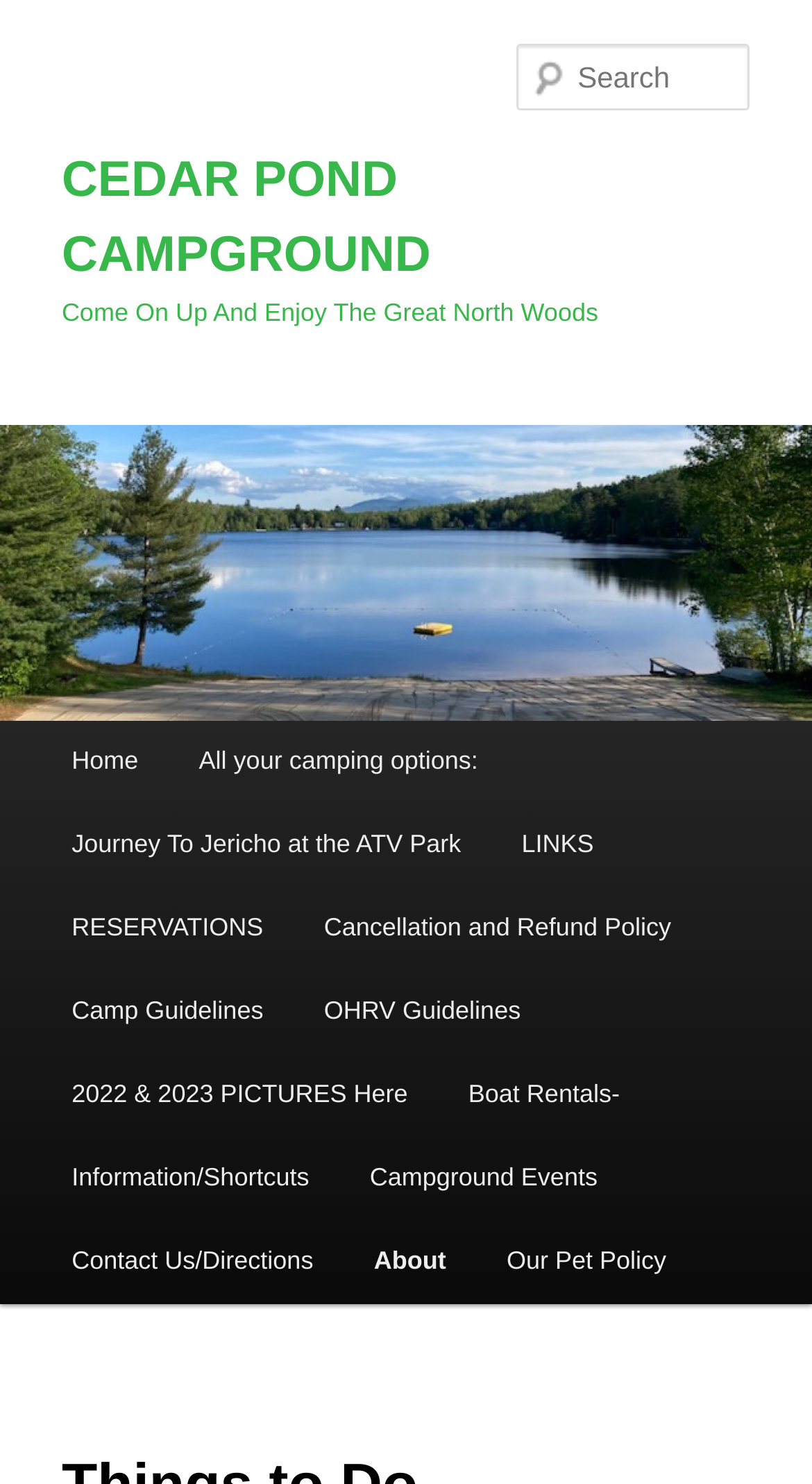What is the purpose of the search box?
Provide a one-word or short-phrase answer based on the image.

To search the website